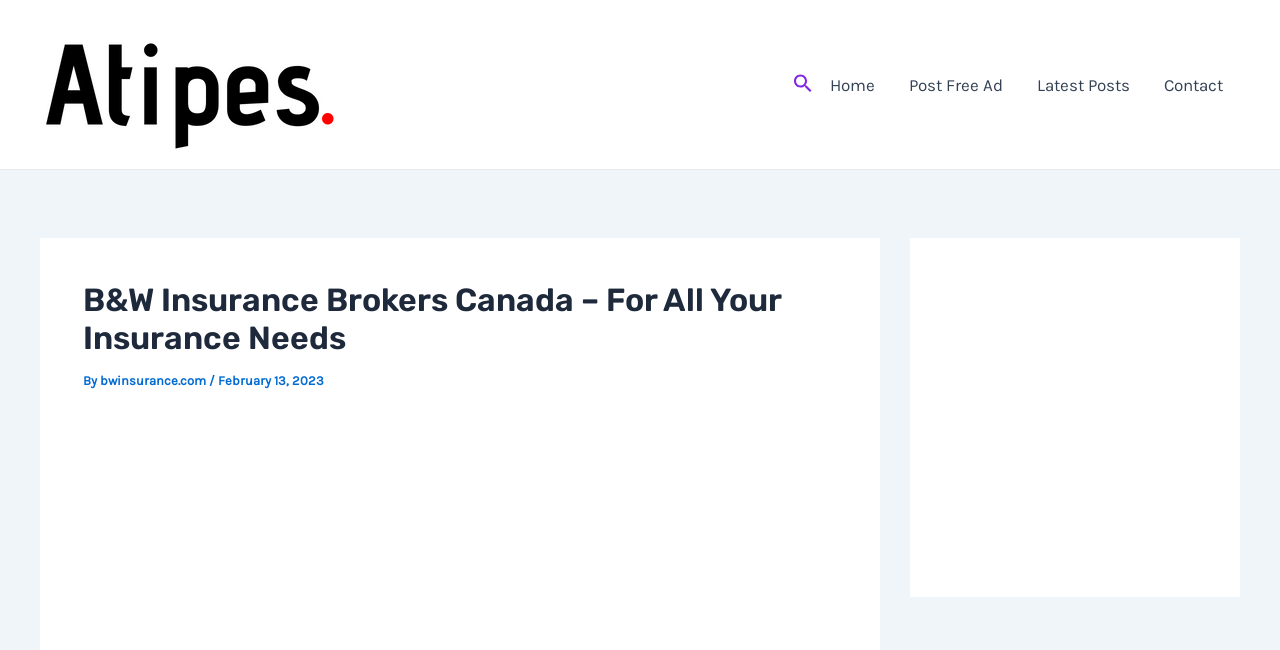Respond to the following question using a concise word or phrase: 
What is the date mentioned on the webpage?

February 13, 2023